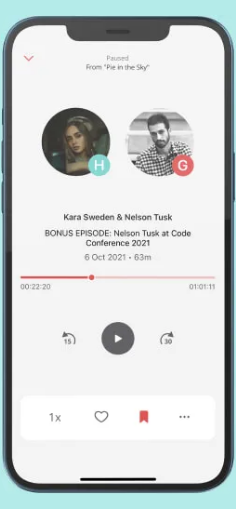What is the color of Kara Sweden's profile image tab?
Please answer the question with a detailed response using the information from the screenshot.

I examined the top section of the interface and noticed that the hosts' profile images are encircled in colored tabs. Kara Sweden's profile image tab is green.